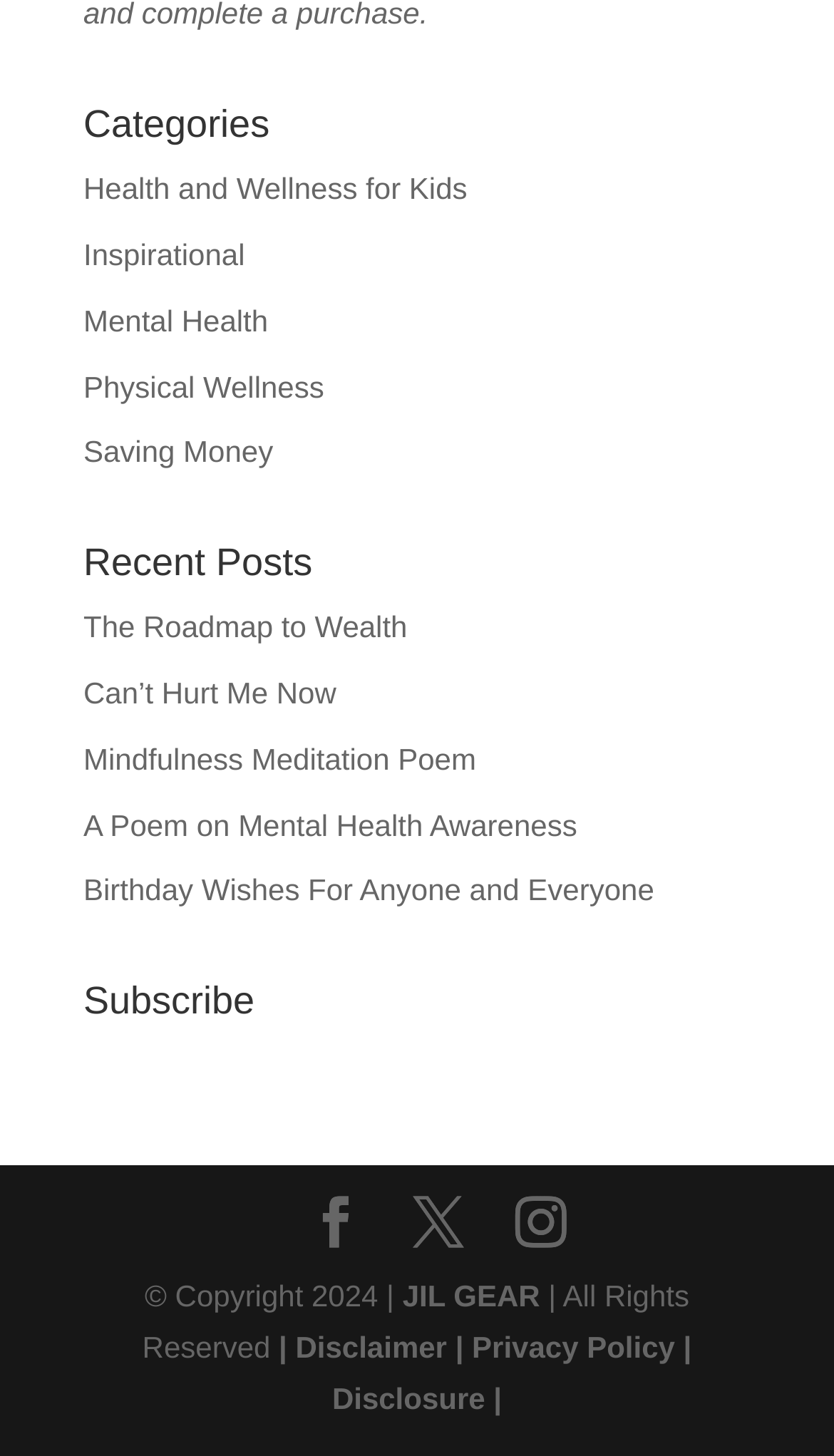Could you highlight the region that needs to be clicked to execute the instruction: "View your order history"?

None